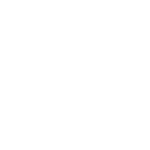Look at the image and write a detailed answer to the question: 
What is the purpose of the shaker bottle?

The purpose of the shaker bottle can be inferred from the caption, which states that it is ideal for fitness enthusiasts and is designed for mixing protein shakes or supplements.